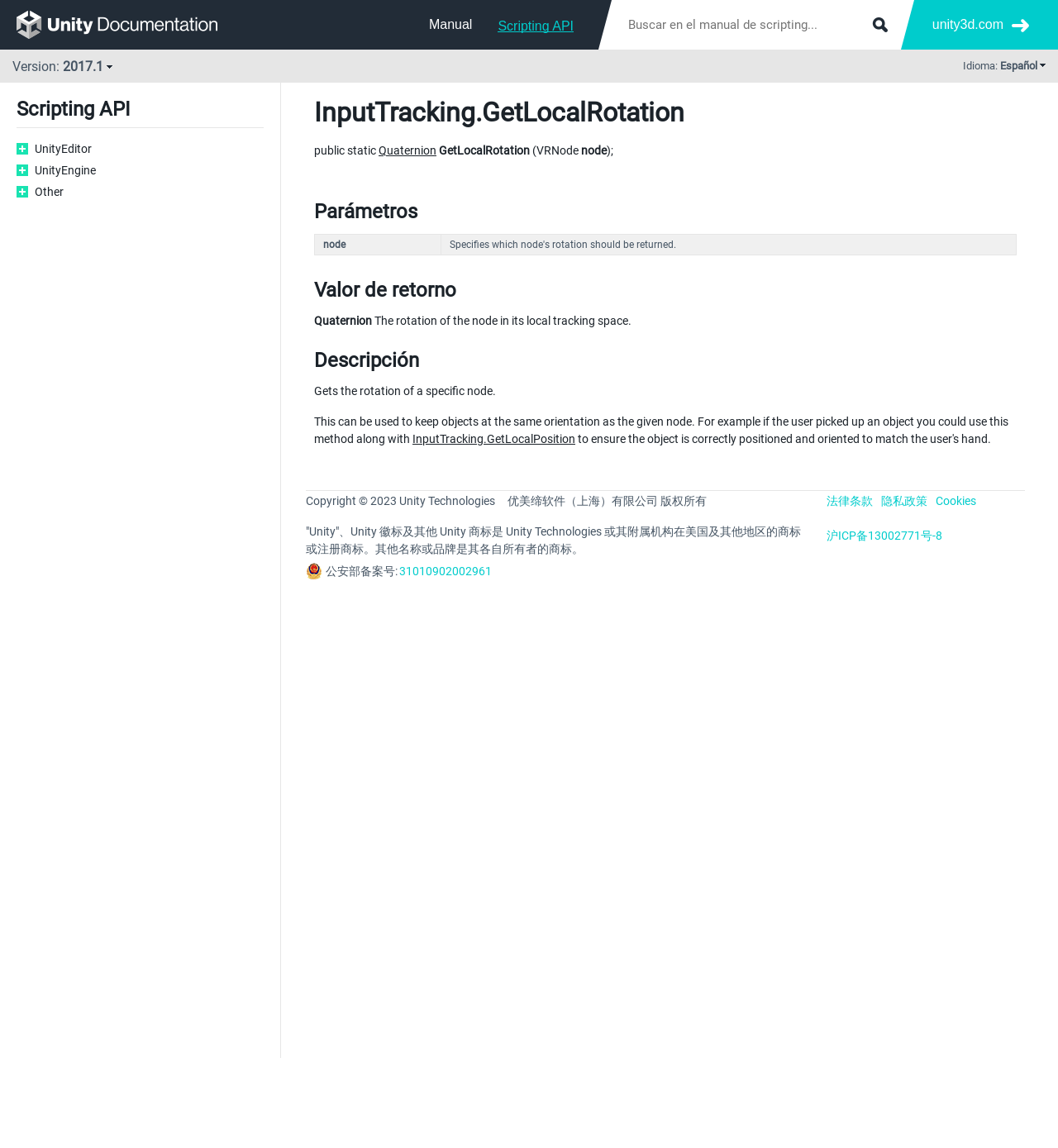Specify the bounding box coordinates of the element's area that should be clicked to execute the given instruction: "Search in the manual". The coordinates should be four float numbers between 0 and 1, i.e., [left, top, right, bottom].

[0.578, 0.0, 0.852, 0.043]